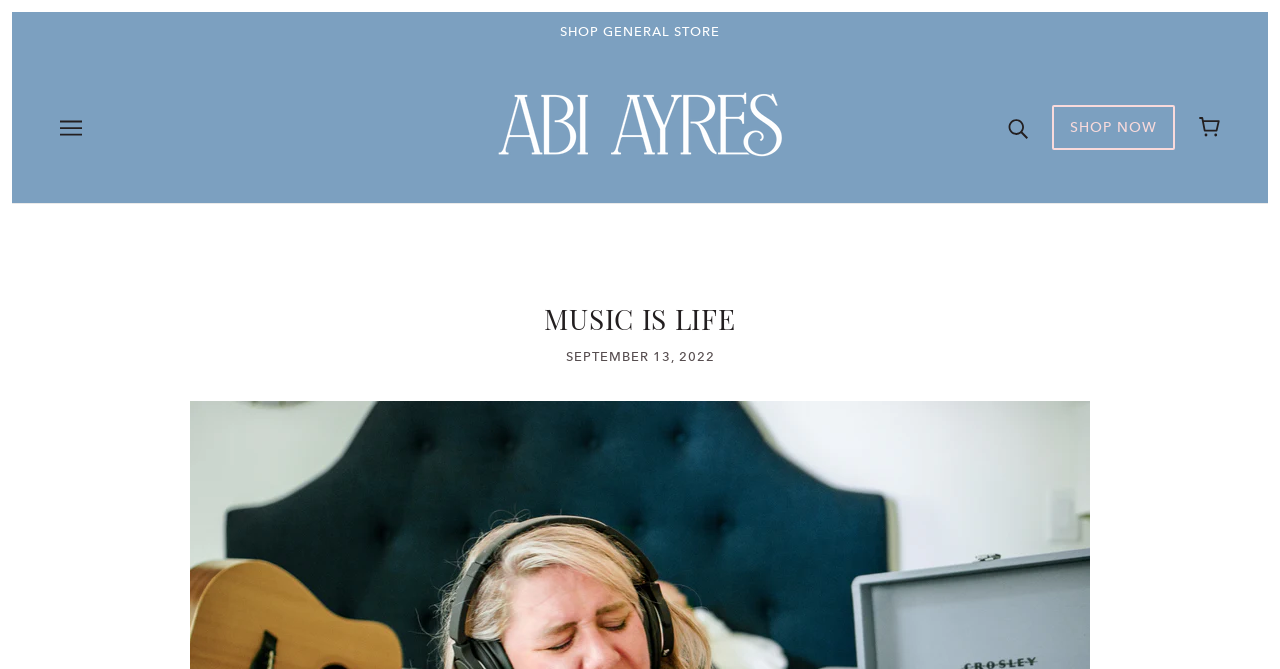Provide an in-depth caption for the webpage.

The webpage appears to be a personal blog or website, with a focus on the author's self-portrait series. At the top left corner, there is a link to a "SHOP GENERAL STORE" and a dropdown menu icon. To the right of these elements, there is a link to the author's name, "Abi Ayres", accompanied by a small image of the author.

On the top right side, there are two more links: "Search" with a magnifying glass icon, and "SHOP NOW". Next to "SHOP NOW" is a "Cart" link with a dropdown menu icon. 

Below these top navigation elements, the main content of the webpage begins. The title "MUSIC IS LIFE" is prominently displayed, followed by a timestamp "SEPTEMBER 13, 2022". 

The meta description suggests that the webpage is about the author's self-portrait series, and how they have been reflecting on their identity and what to include in these portraits. However, the accessibility tree does not reveal any specific content related to this series, suggesting that the main content may be further down the page or on a subsequent page.